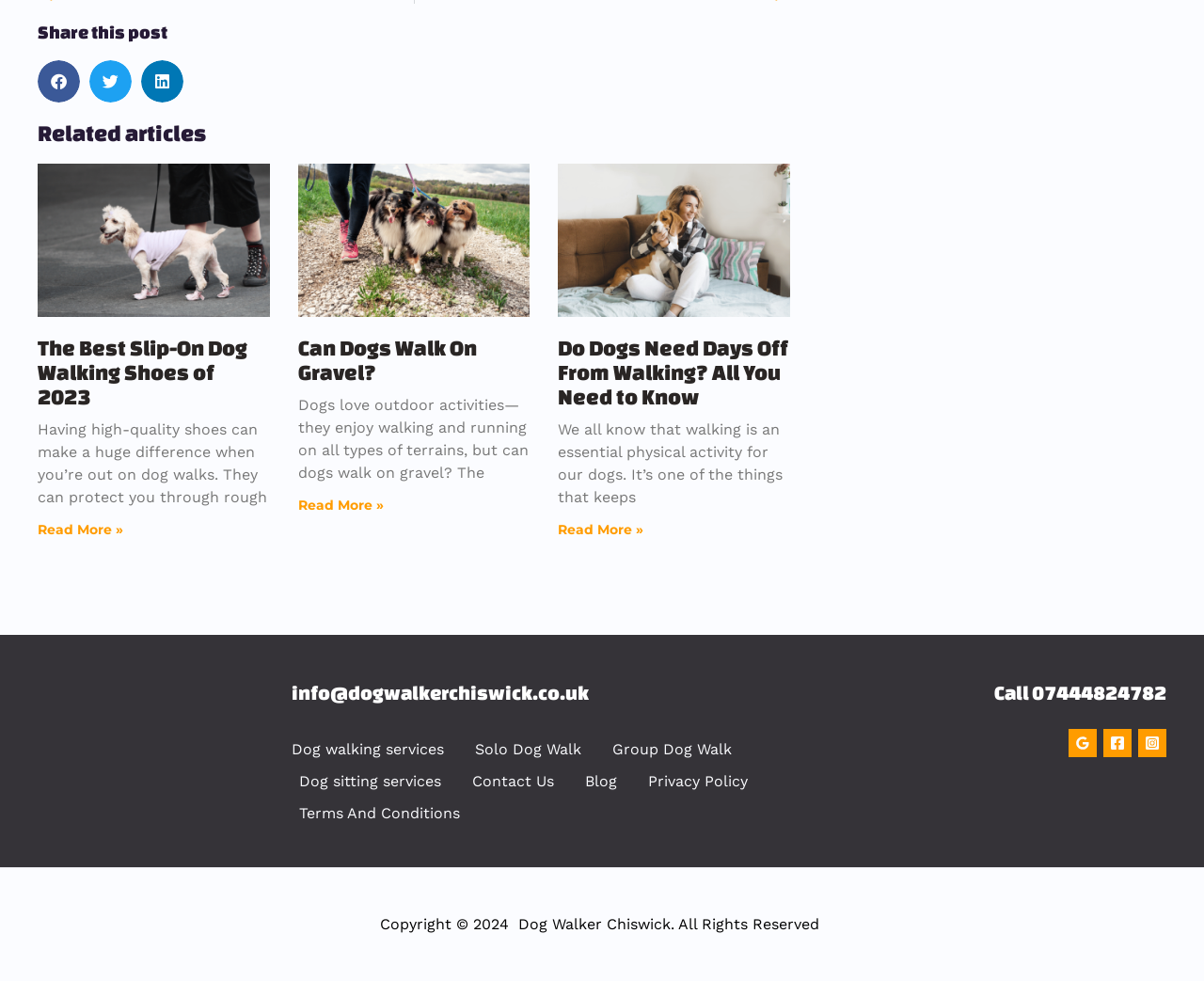Find the bounding box of the UI element described as: "aria-label="Facebook"". The bounding box coordinates should be given as four float values between 0 and 1, i.e., [left, top, right, bottom].

[0.916, 0.743, 0.94, 0.772]